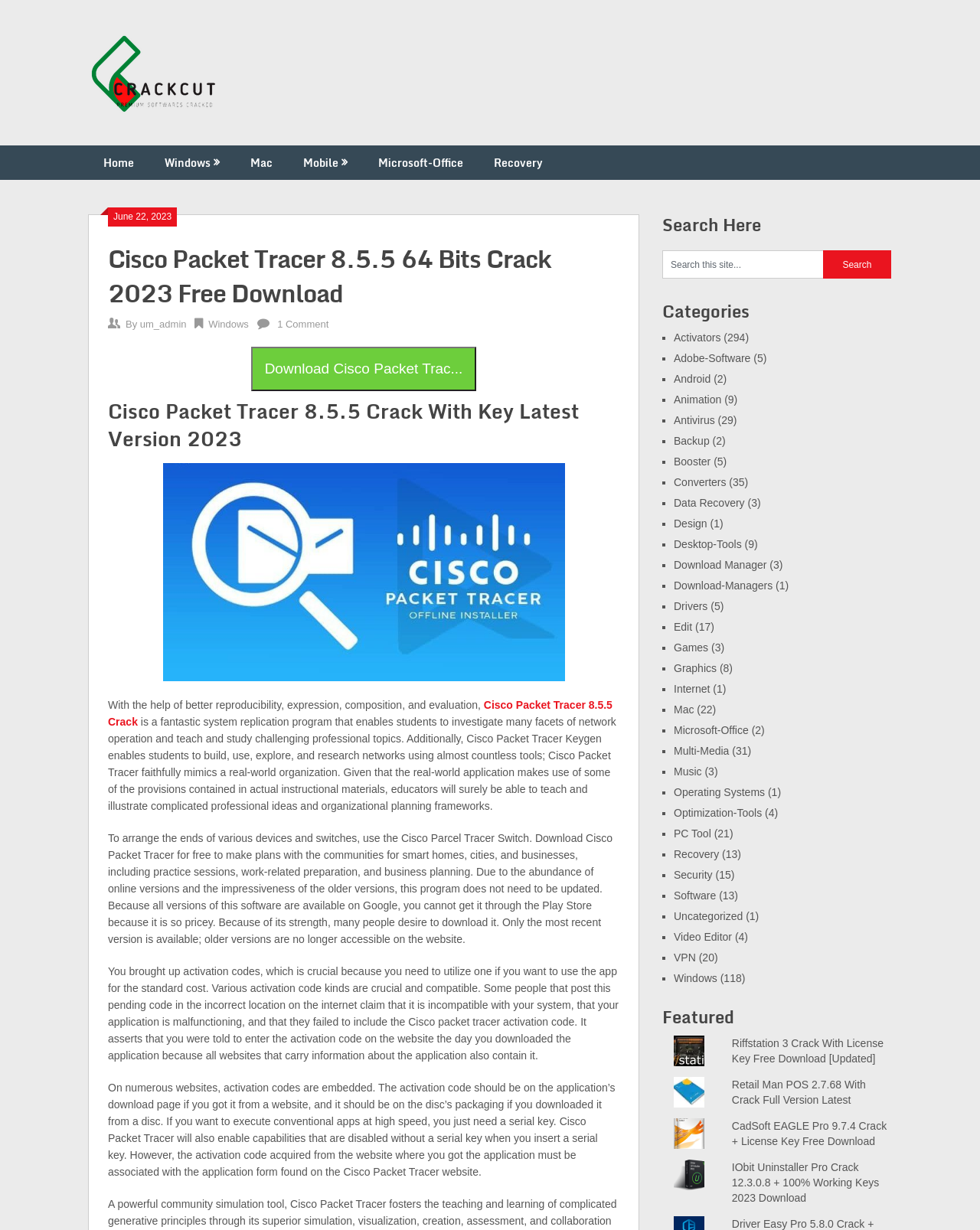Provide a thorough description of this webpage.

The webpage appears to be a software download page, specifically for Cisco Packet Tracer. At the top, there is a heading "Crackcut.com" with a link and an image. Below it, there are several links to different sections of the website, including "Home", "Windows", "Mac", "Mobile", "Microsoft-Office", and "Recovery".

On the left side of the page, there is a header section with a heading "Cisco Packet Tracer 8.5.5 64 Bits Crack 2023 Free Download" and some text describing the software. Below it, there are links to the software download and a button to download it.

The main content of the page is divided into several sections. The first section describes the features and benefits of Cisco Packet Tracer, including its ability to simulate real-world networks and teach complex professional topics. The second section explains how to use the software to plan activities for smart homes, cities, and businesses.

There are also several sections with headings "Search Here", "Categories", and a list of categories with links to different software categories, such as "Activators", "Adobe-Software", "Android", and many others. Each category has a number of items in parentheses, indicating the number of software available in that category.

At the bottom of the page, there is a search bar with a button to search the website. Overall, the webpage appears to be a software download page with a focus on Cisco Packet Tracer and other related software.